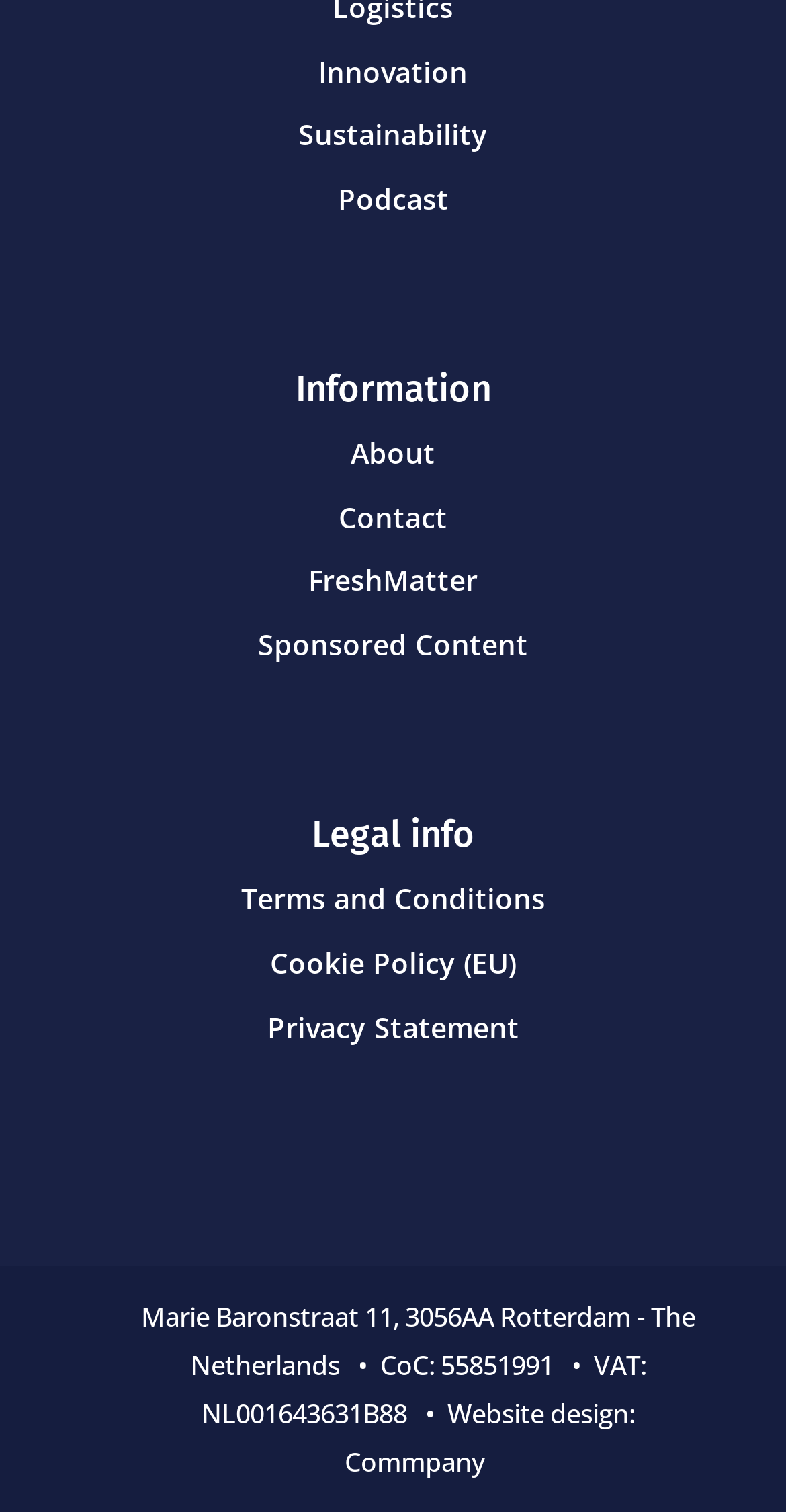Find the bounding box coordinates of the element to click in order to complete the given instruction: "Visit Company website."

[0.438, 0.954, 0.626, 0.978]